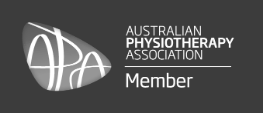Use a single word or phrase to answer the question:
What does the logo represent?

Commitment to high standards